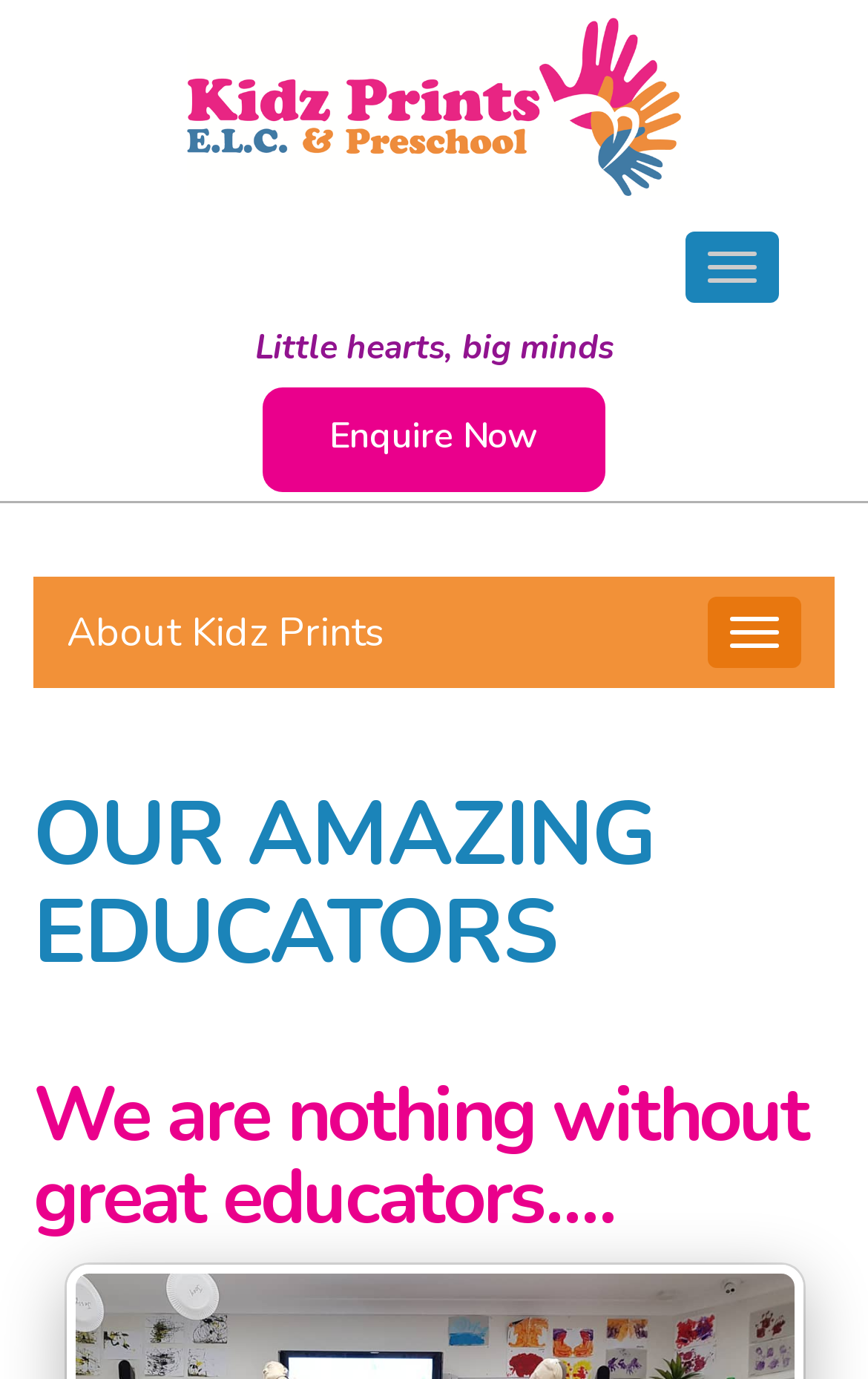Locate the UI element described as follows: "About Kidz Prints". Return the bounding box coordinates as four float numbers between 0 and 1 in the order [left, top, right, bottom].

[0.038, 0.418, 0.479, 0.498]